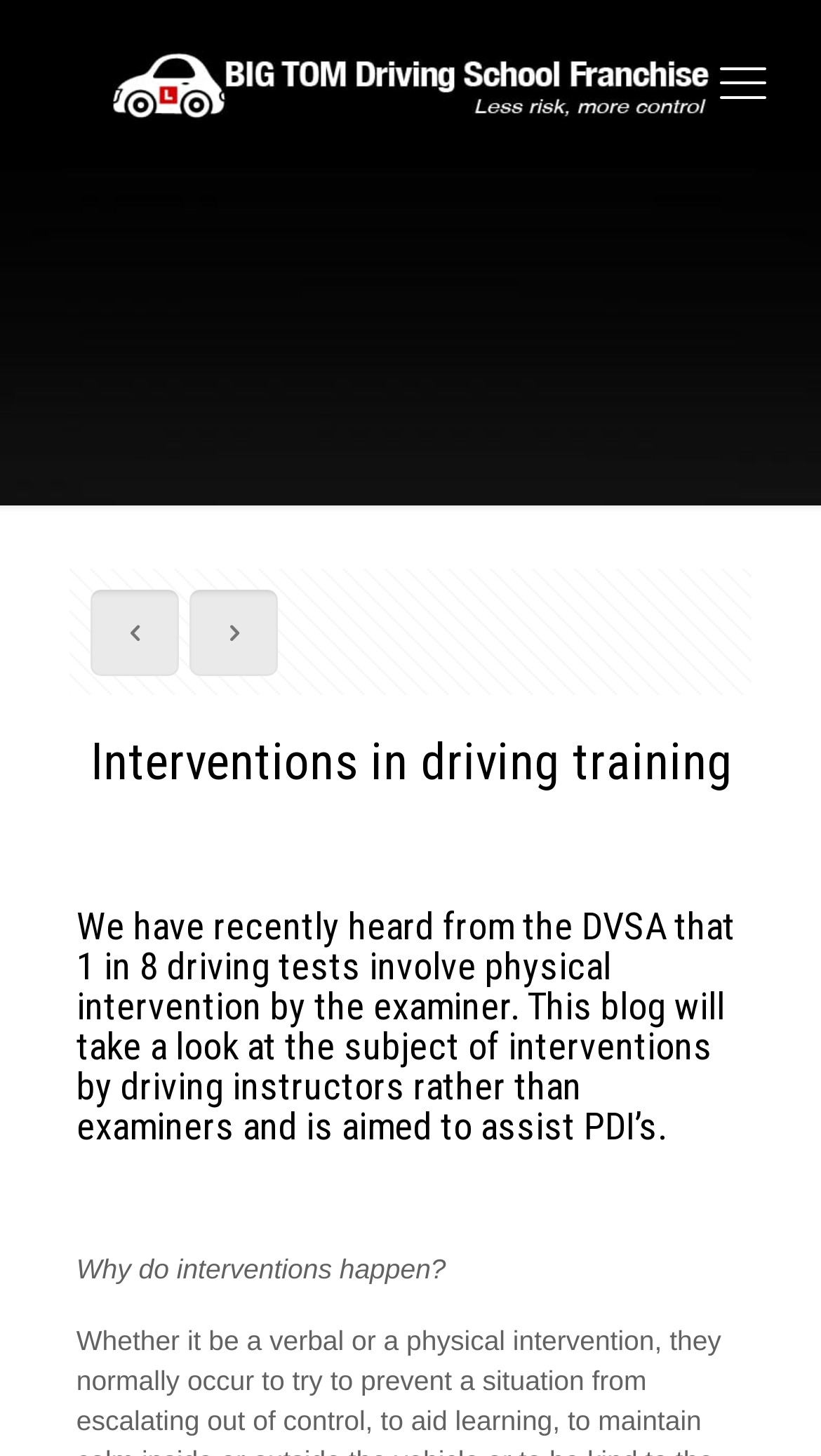Answer the question below in one word or phrase:
What is the topic of the blog post?

Interventions in driving training